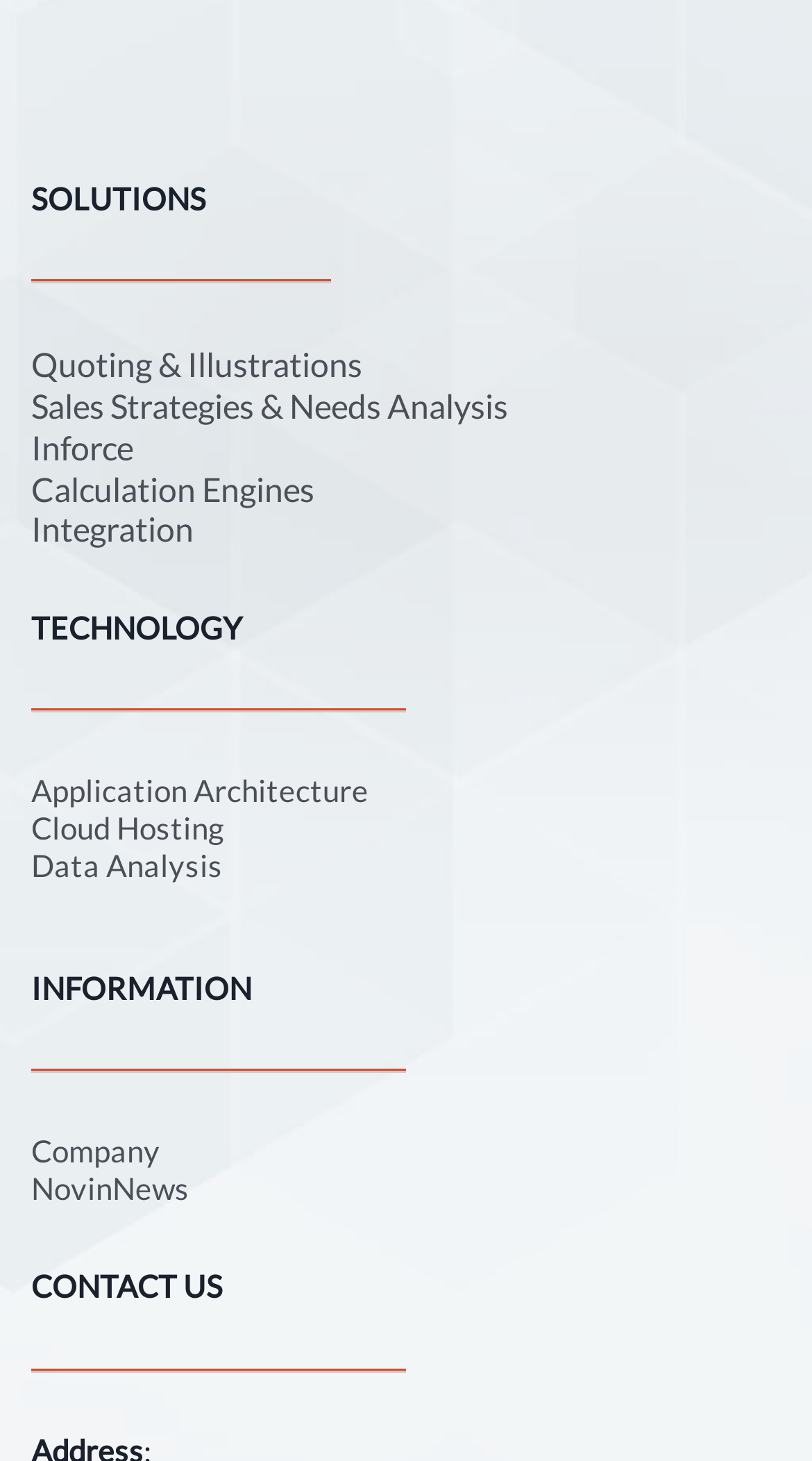Respond concisely with one word or phrase to the following query:
How many technology categories are there?

4